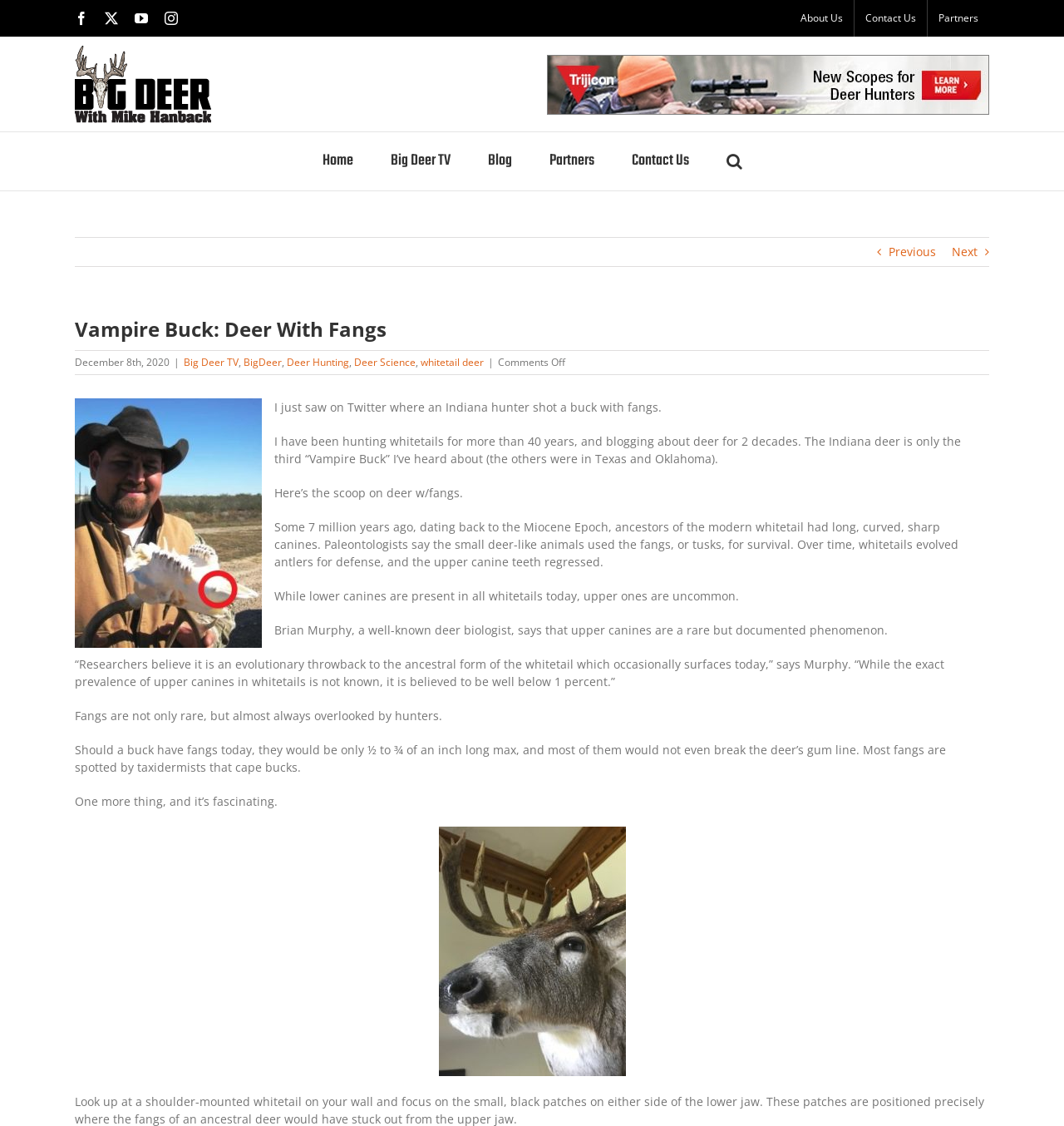Offer a thorough description of the webpage.

This webpage is about a blog post titled "Vampire Buck: Deer With Fangs" on a website called Big Deer. The page has a navigation menu at the top with links to "About Us", "Contact Us", and "Partners". Below the navigation menu, there is a large image of a deer with fangs, which is the main focus of the blog post.

The blog post is written in a conversational tone and begins with the author sharing a personal experience of seeing a tweet about an Indiana hunter who shot a buck with fangs. The author, who has been hunting whitetails for over 40 years and blogging about deer for 2 decades, shares their knowledge about deer with fangs, also known as "Vampire Bucks".

The post explains that deer with fangs are a rare phenomenon, with only three documented cases in the United States. The author cites a deer biologist, Brian Murphy, who explains that upper canines are an evolutionary throwback to the ancestral form of the whitetail and are extremely rare, occurring in less than 1% of whitetails.

The post also mentions that fangs are often overlooked by hunters and are usually spotted by taxidermists who cape bucks. The author concludes the post by sharing an interesting fact about deer with fangs.

Throughout the post, there are links to related topics, such as "Big Deer TV", "Deer Hunting", and "Deer Science". There are also social media links at the top of the page, including Facebook, YouTube, and Instagram.